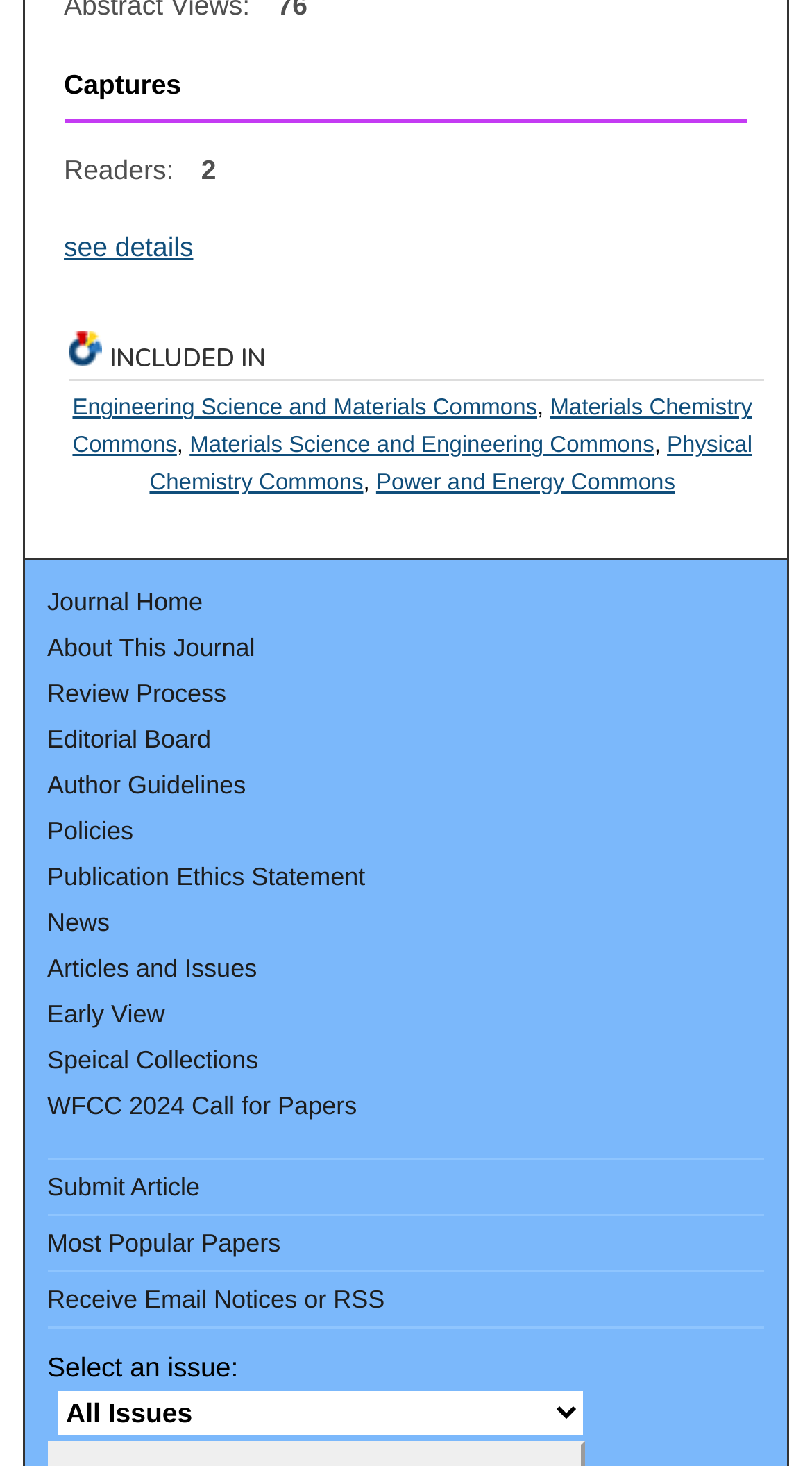What is the purpose of the 'Submit Article' link?
Provide a fully detailed and comprehensive answer to the question.

The 'Submit Article' link is likely intended for authors to submit their articles for publication, as it is located among other links related to journal operations and author guidelines.